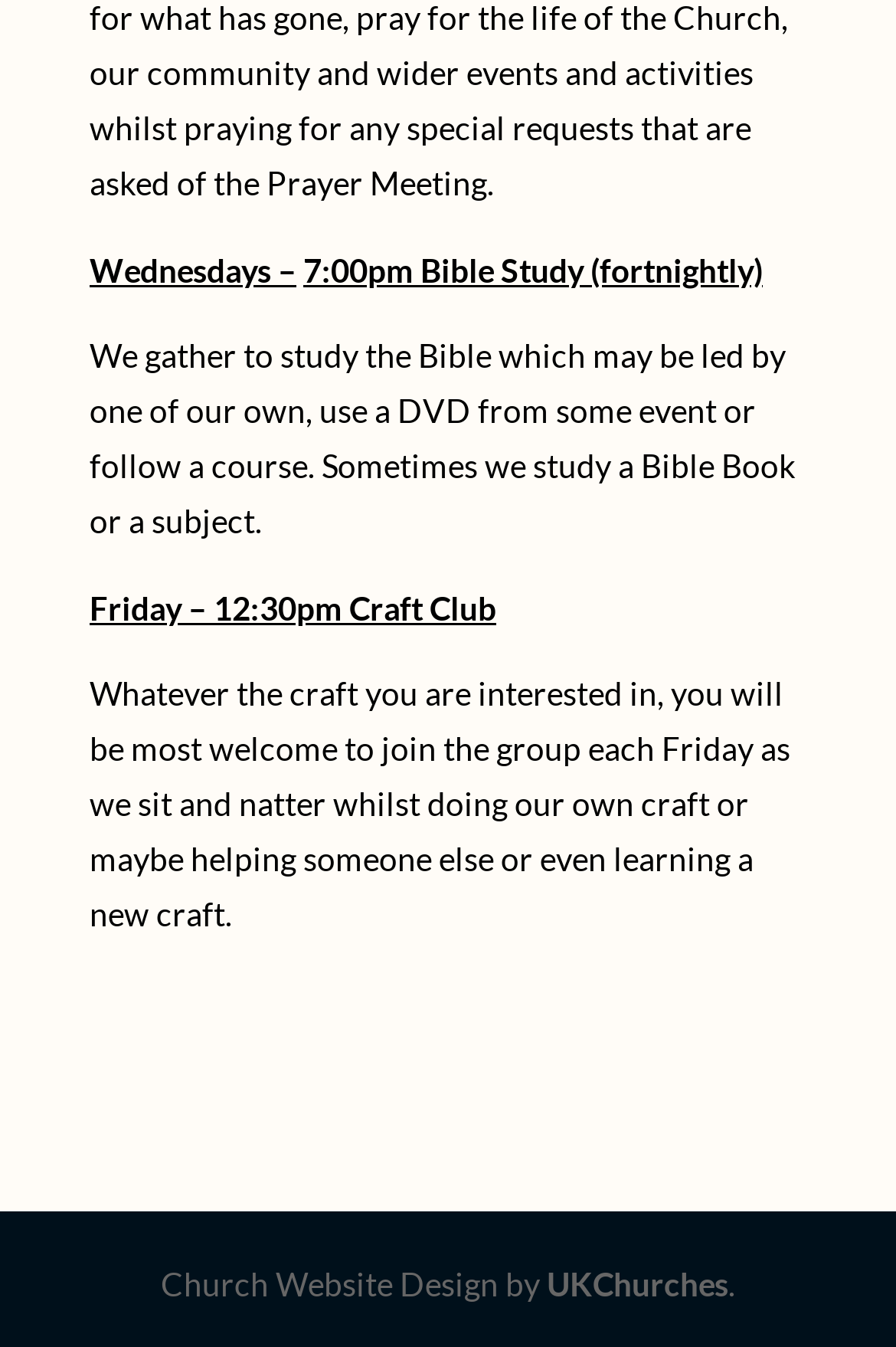Answer the following query with a single word or phrase:
What is the activity on Fridays?

Craft Club